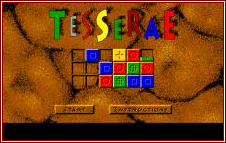What is the purpose of the 'INSTRUCTIONS' button?
Refer to the image and give a detailed answer to the question.

The 'INSTRUCTIONS' button is positioned at the bottom of the screen, and its purpose is to direct players to learn how to navigate the game, providing guidance on how to play the game.